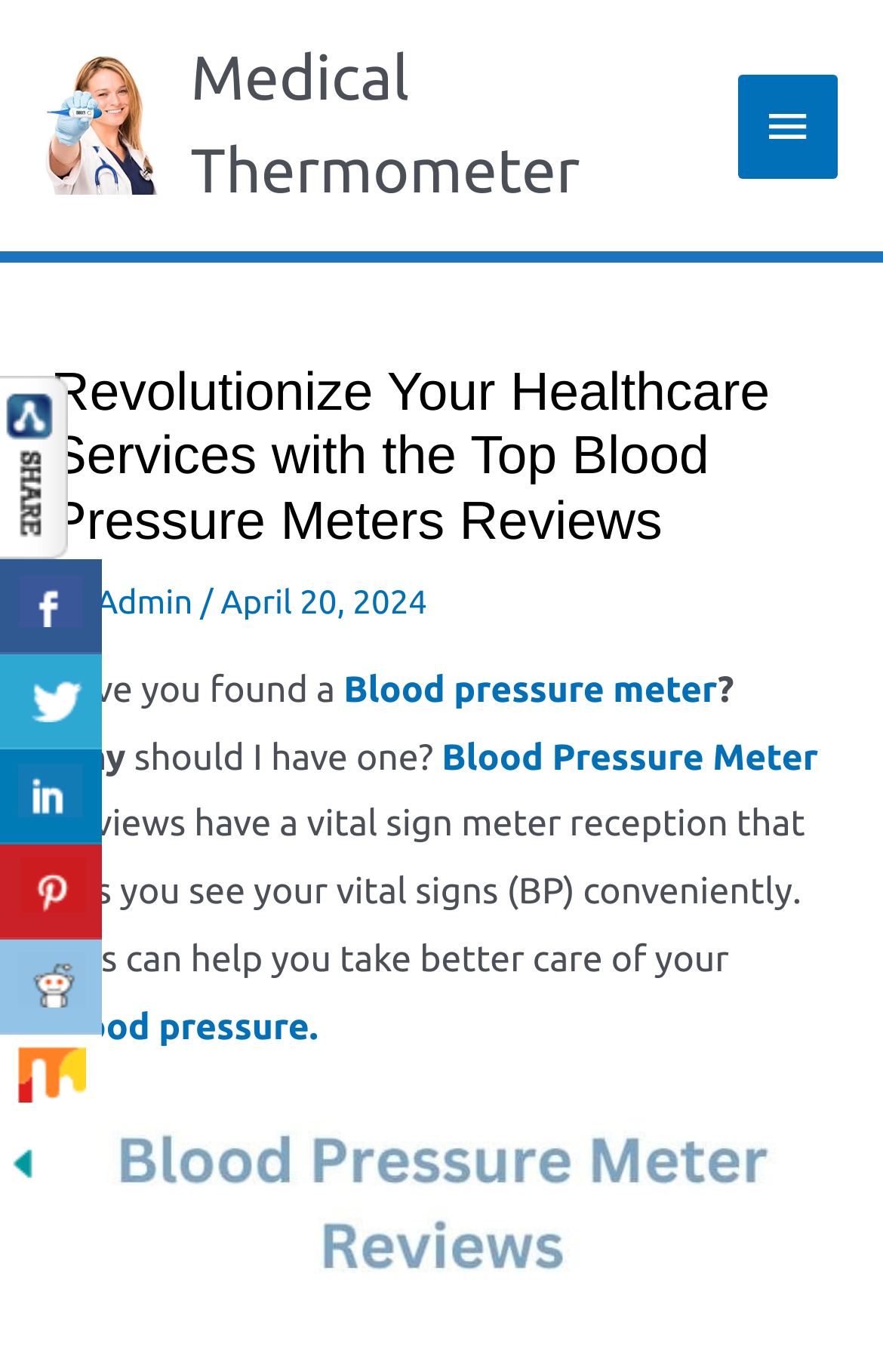Using the provided element description: "Admin", identify the bounding box coordinates. The coordinates should be four floats between 0 and 1 in the order [left, top, right, bottom].

[0.109, 0.425, 0.227, 0.453]